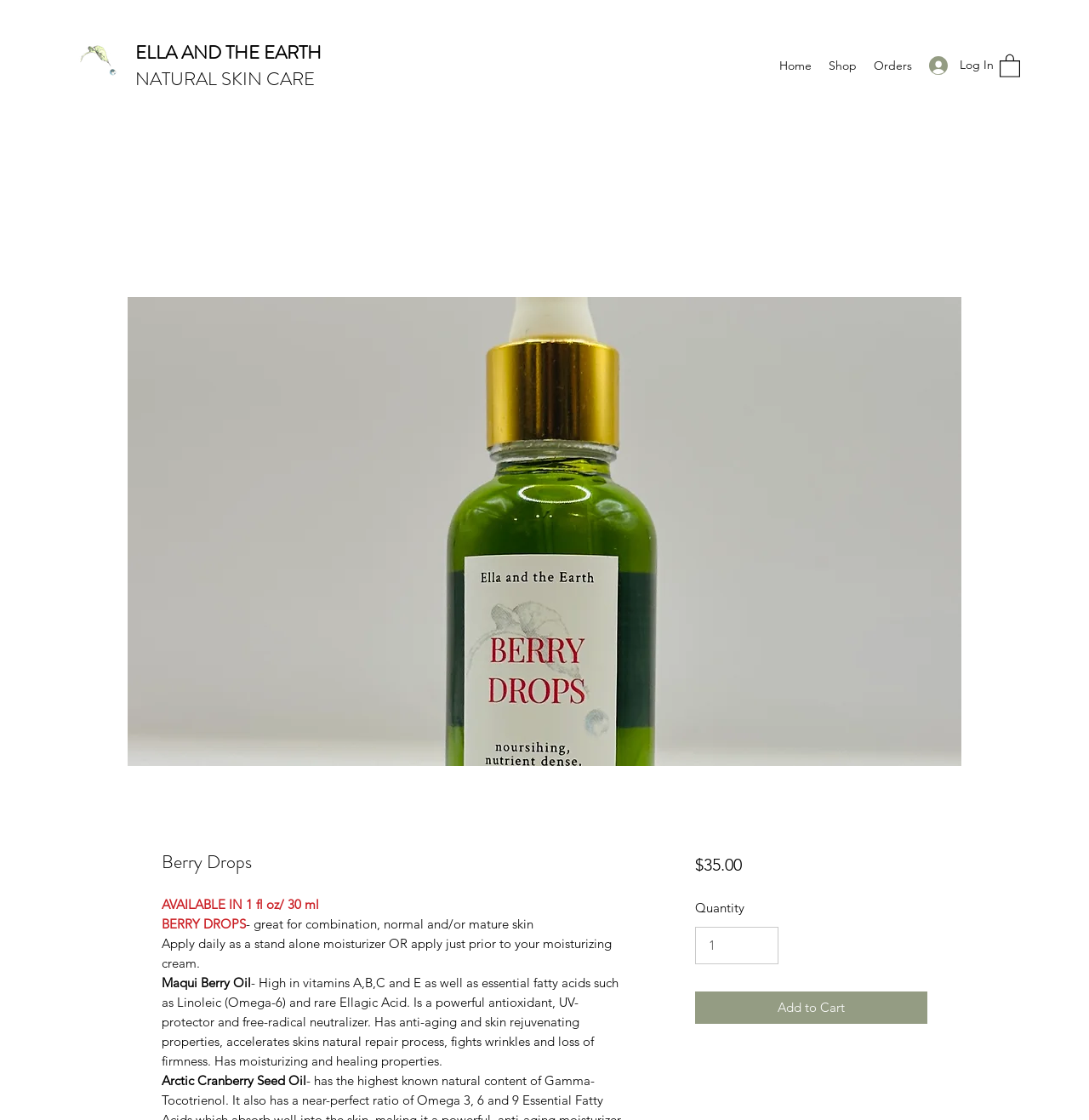Provide a thorough and detailed response to the question by examining the image: 
What is the price of the product?

I found the price of the product by looking at the StaticText element with the text '$35.00', which is located near the 'Price' label and the 'Quantity' spinbutton.